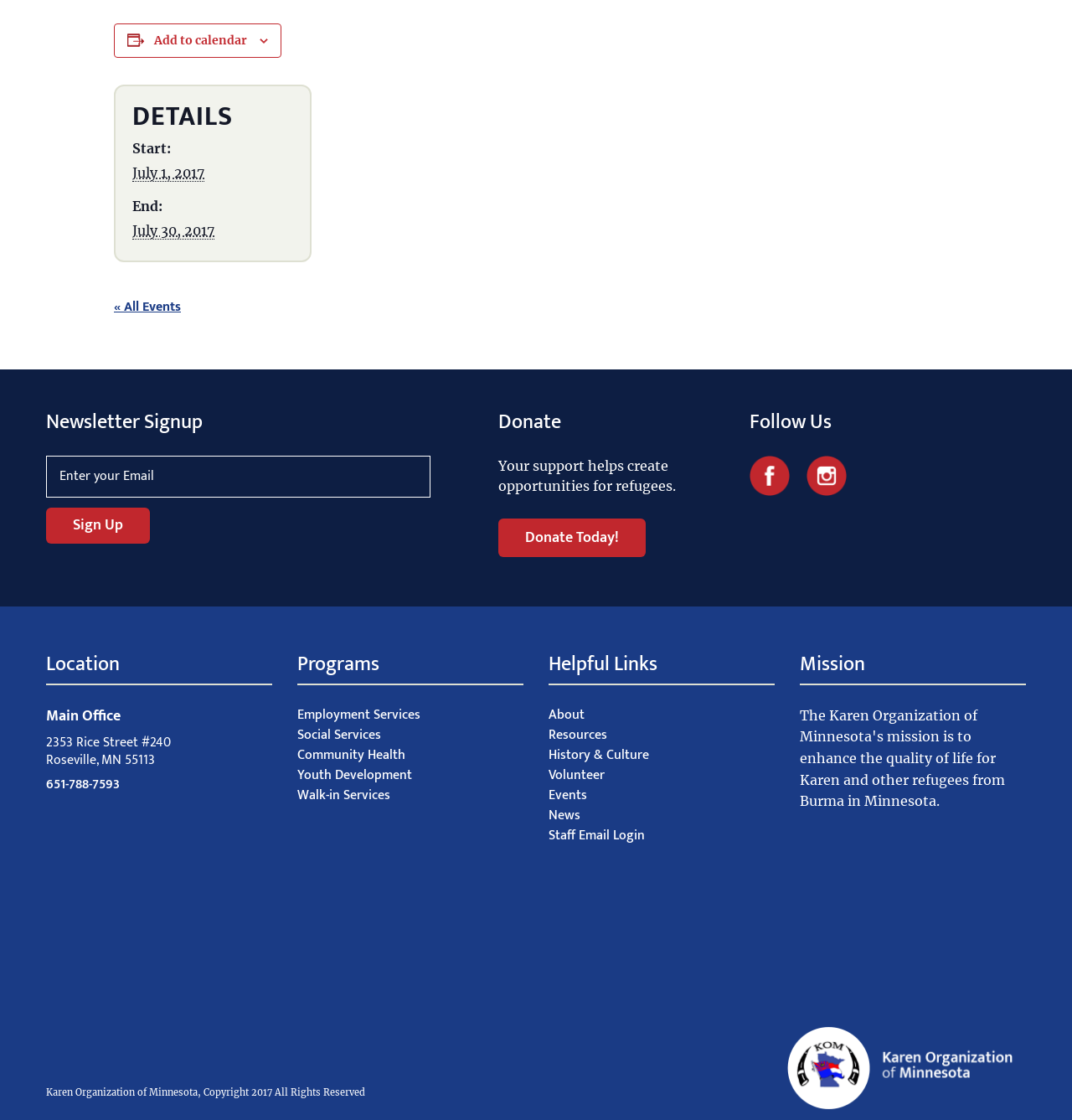Please specify the bounding box coordinates of the clickable region necessary for completing the following instruction: "Add to calendar". The coordinates must consist of four float numbers between 0 and 1, i.e., [left, top, right, bottom].

[0.144, 0.029, 0.23, 0.043]